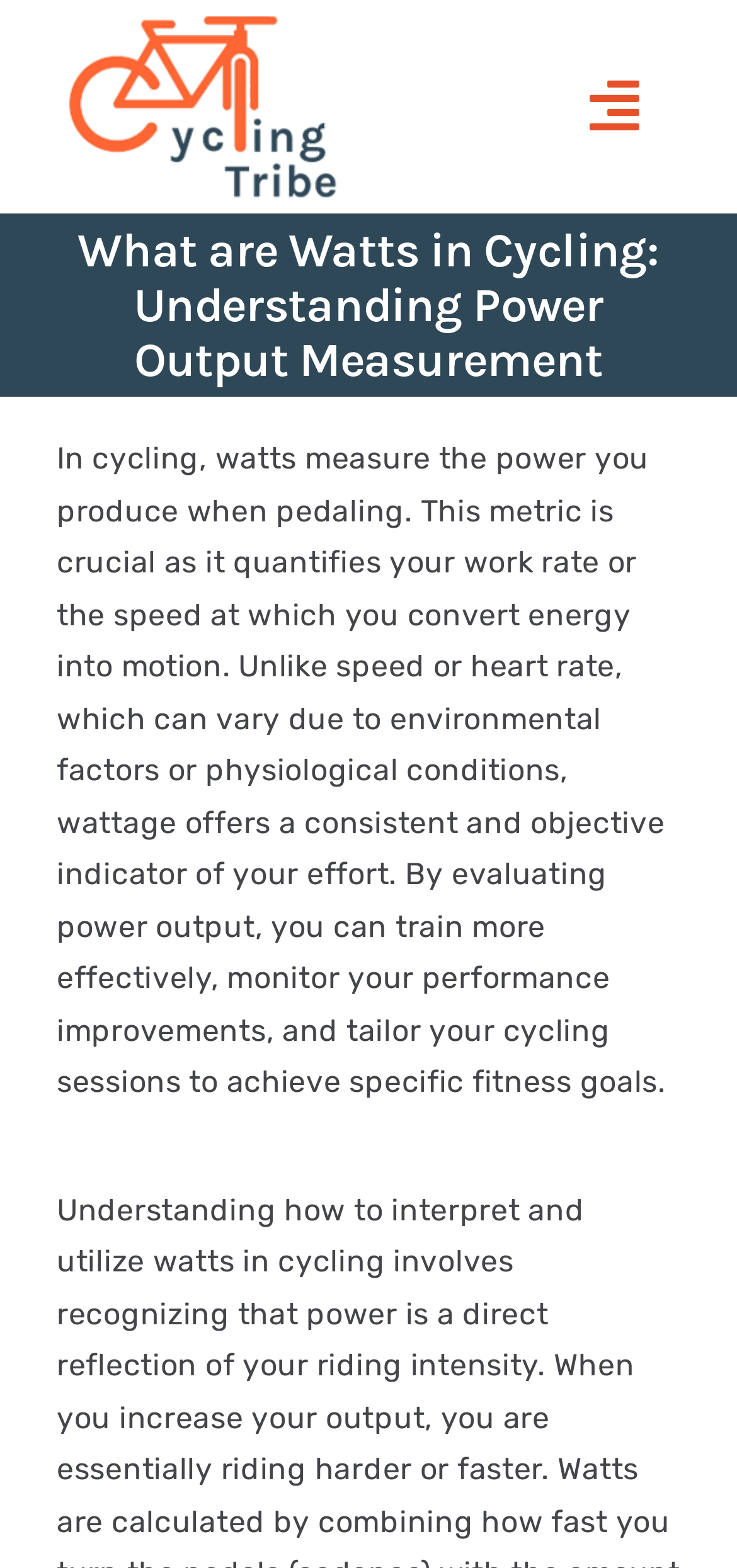Please identify the bounding box coordinates of the region to click in order to complete the task: "Open the submenu of Electric Bikes". The coordinates must be four float numbers between 0 and 1, specified as [left, top, right, bottom].

[0.81, 0.528, 1.0, 0.606]